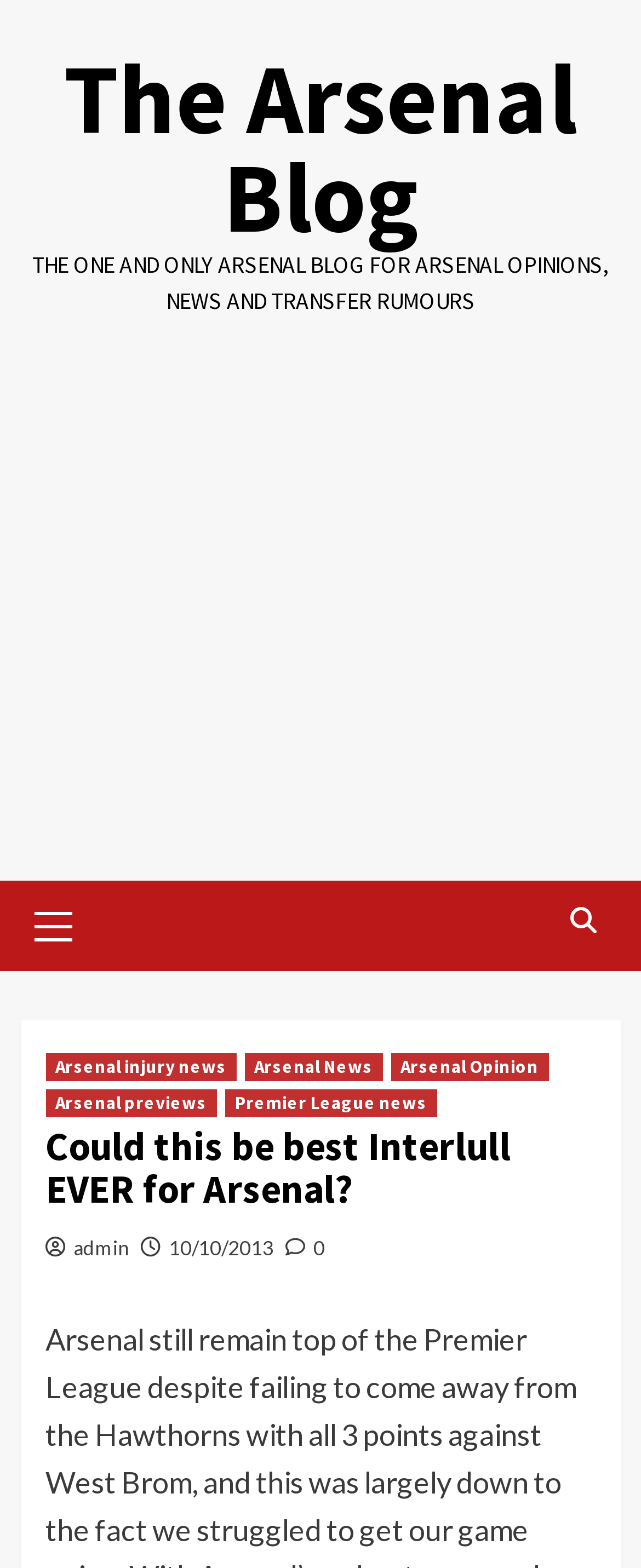Locate the bounding box coordinates of the clickable region necessary to complete the following instruction: "Read the article posted on '10/10/2013'". Provide the coordinates in the format of four float numbers between 0 and 1, i.e., [left, top, right, bottom].

[0.263, 0.788, 0.427, 0.803]